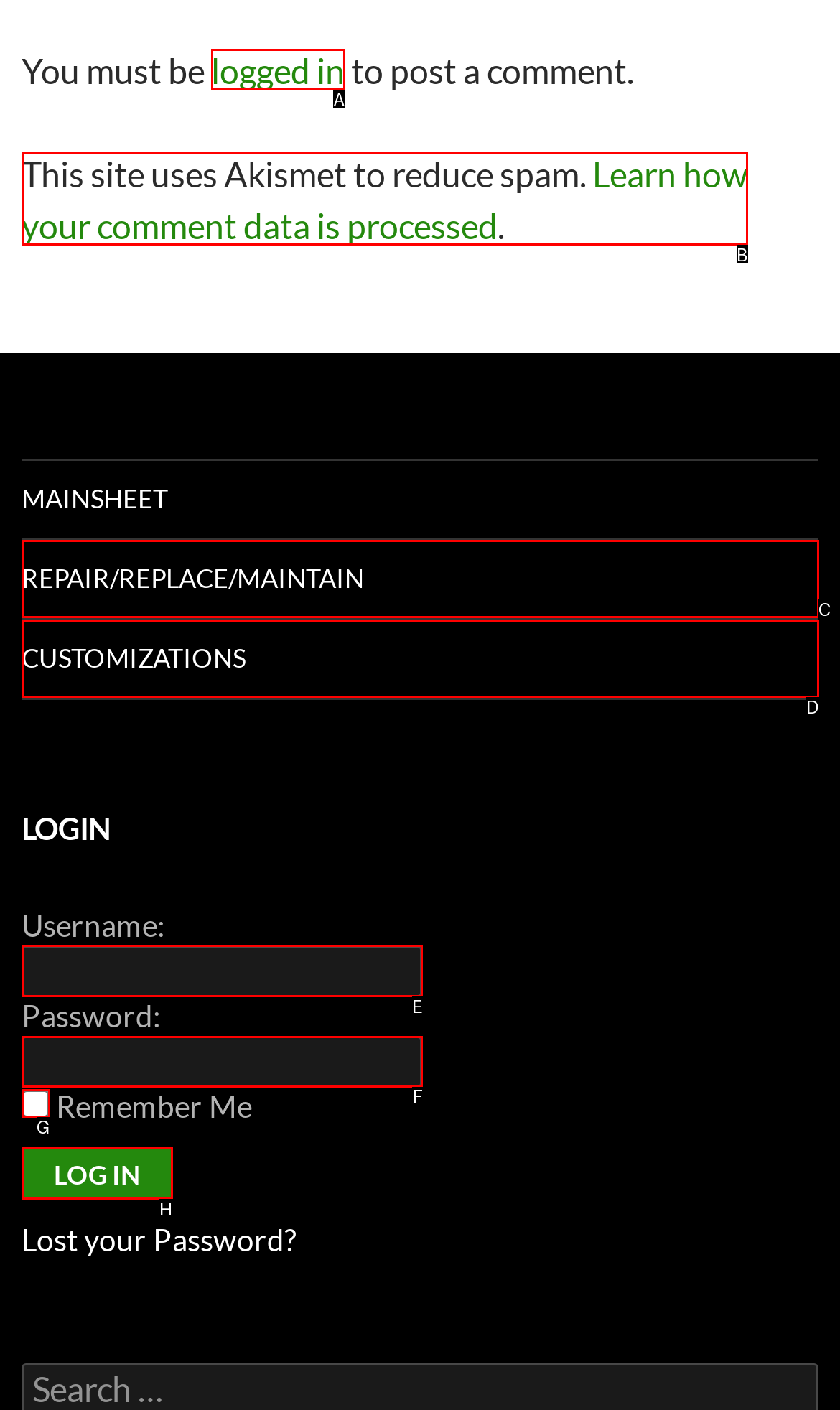Which option should be clicked to execute the task: enter password?
Reply with the letter of the chosen option.

F